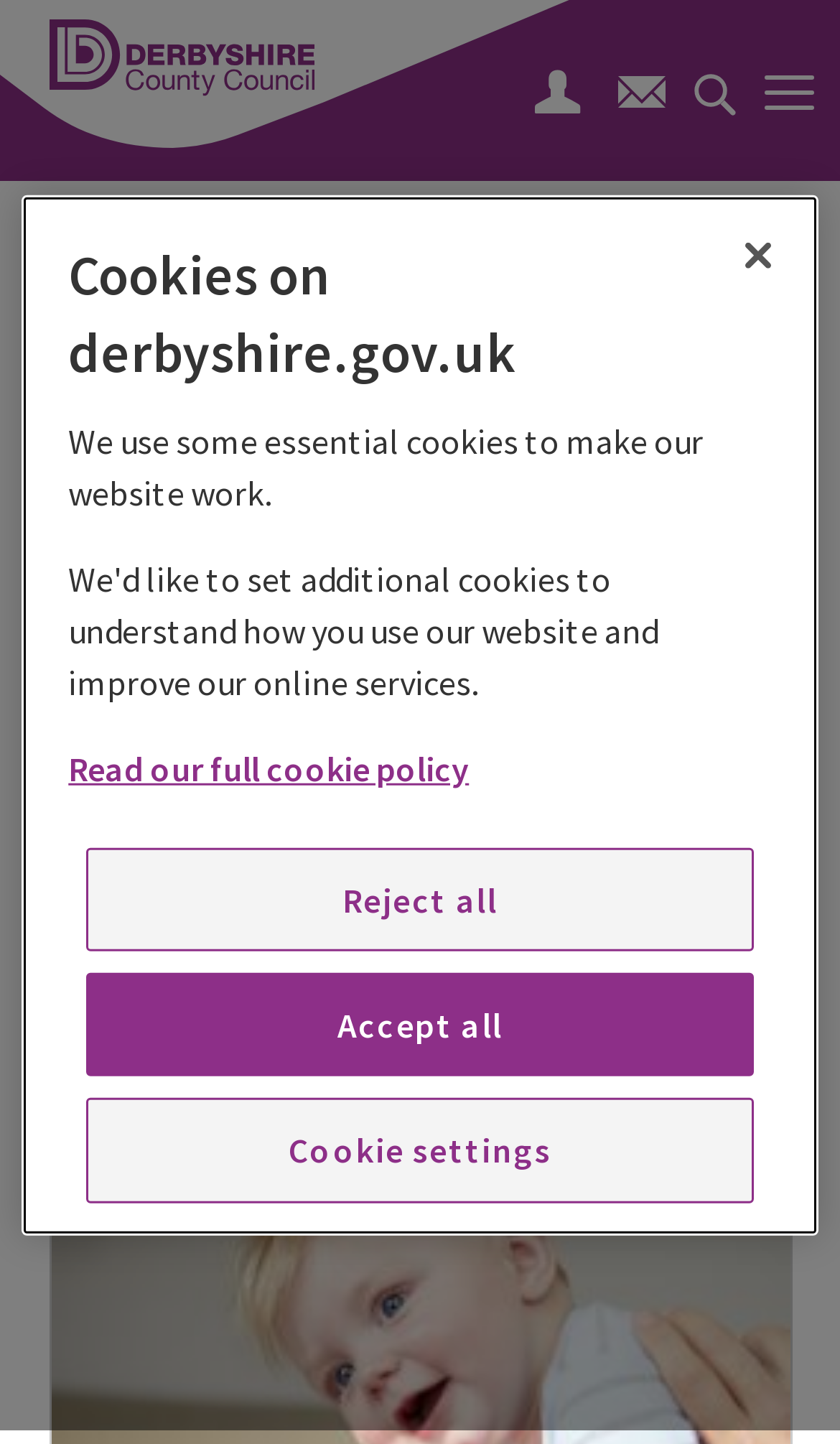From the element description: "Read our full cookie policy", extract the bounding box coordinates of the UI element. The coordinates should be expressed as four float numbers between 0 and 1, in the order [left, top, right, bottom].

[0.081, 0.517, 0.558, 0.546]